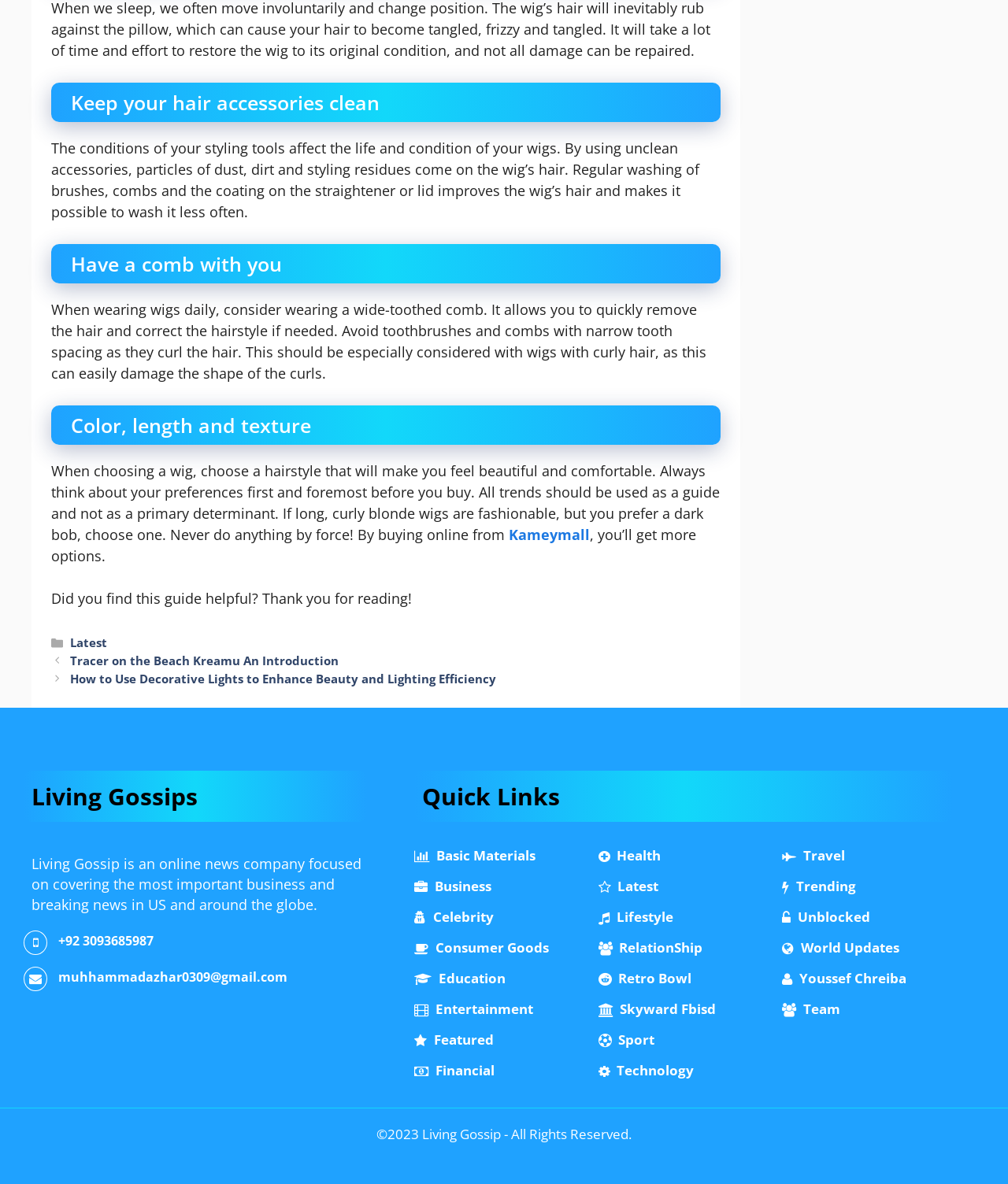Find the bounding box coordinates of the area that needs to be clicked in order to achieve the following instruction: "Click on 'Kameymall'". The coordinates should be specified as four float numbers between 0 and 1, i.e., [left, top, right, bottom].

[0.505, 0.444, 0.585, 0.46]